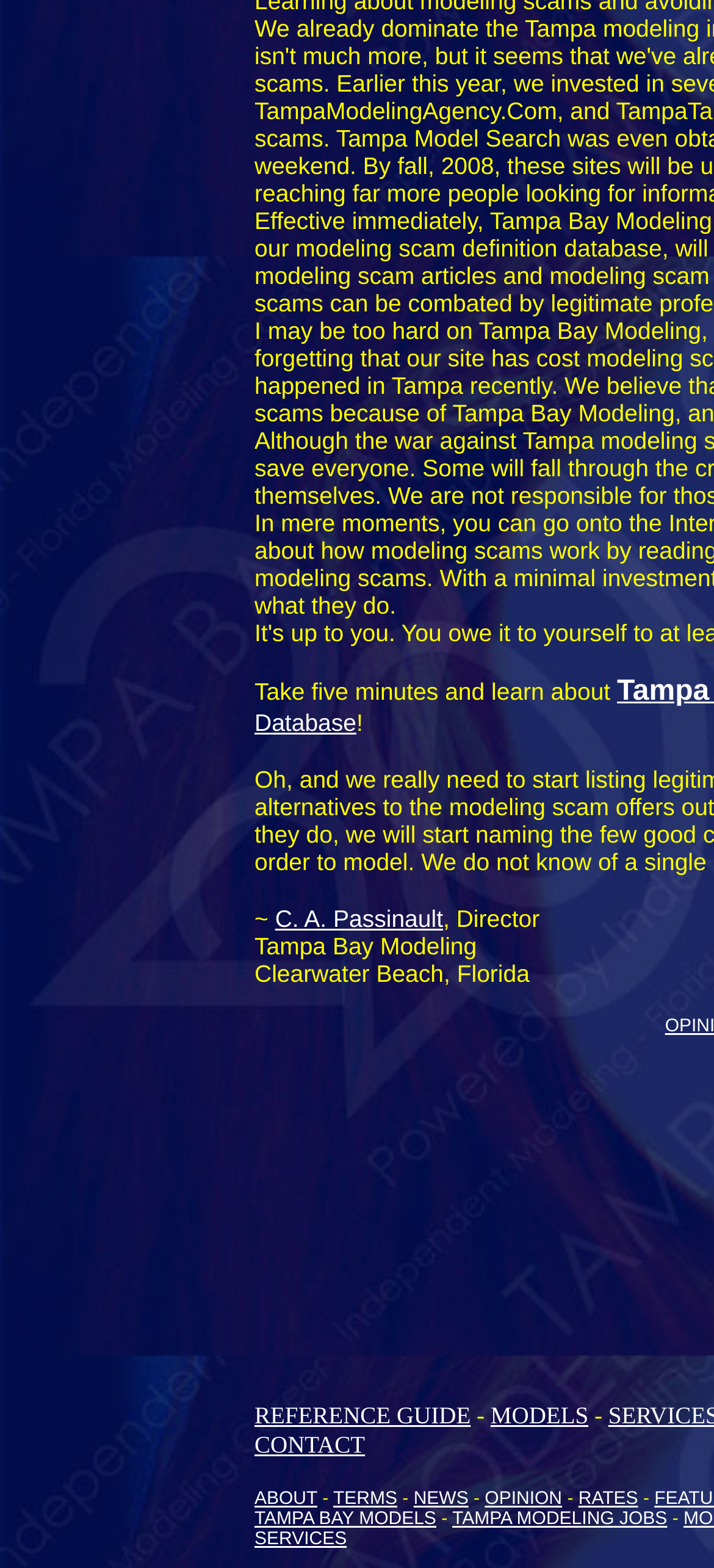Find the bounding box coordinates for the area that should be clicked to accomplish the instruction: "contact the team".

[0.356, 0.912, 0.511, 0.93]